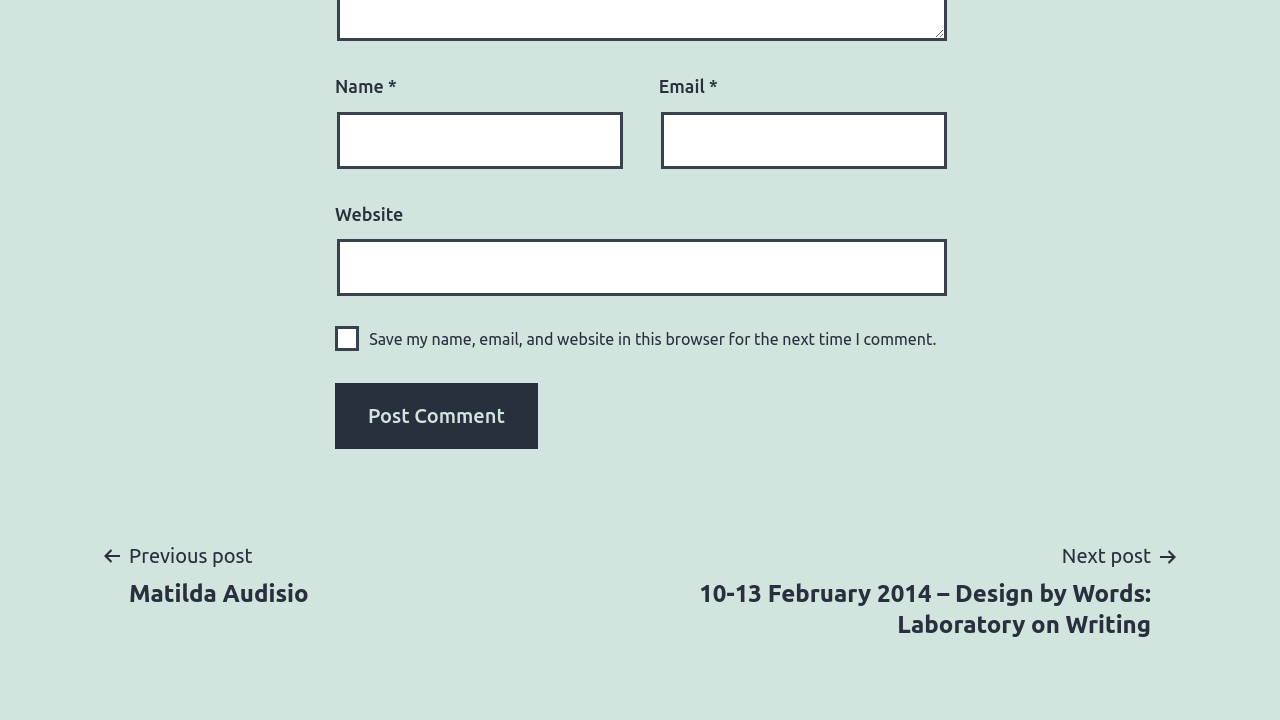What is the label of the first text box?
From the image, provide a succinct answer in one word or a short phrase.

Name